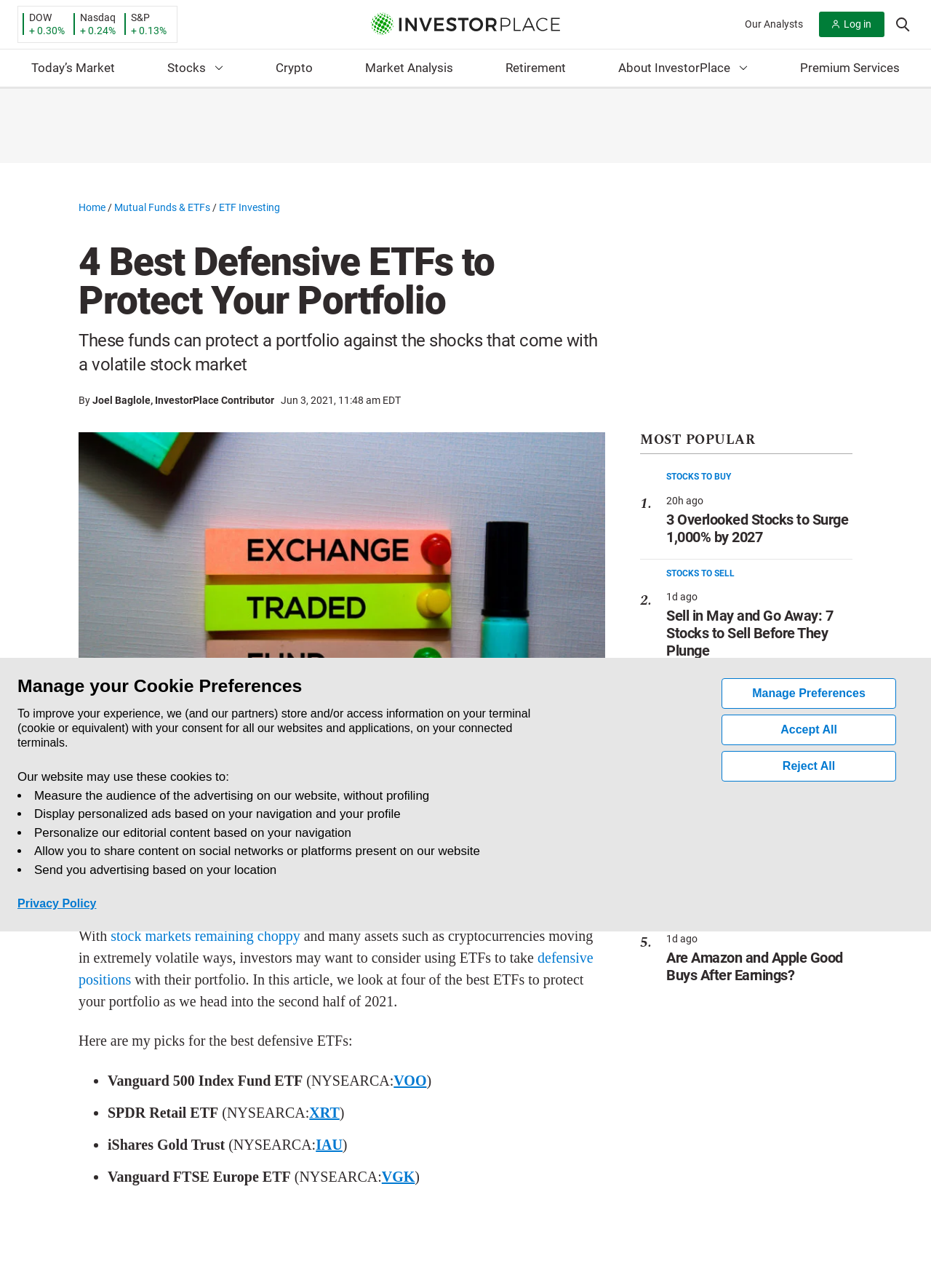Can you provide the bounding box coordinates for the element that should be clicked to implement the instruction: "Click the 'Log in' button"?

[0.88, 0.009, 0.95, 0.029]